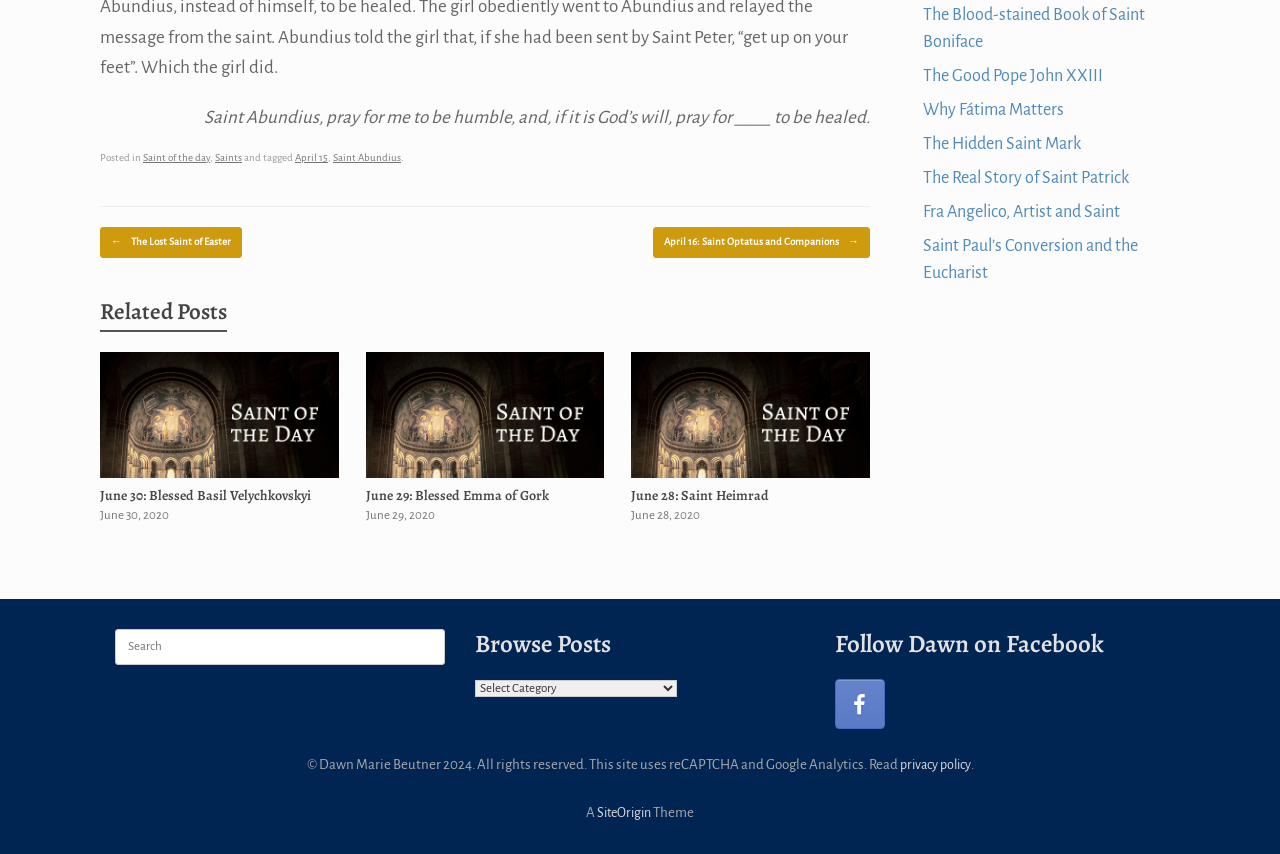Using the given description, provide the bounding box coordinates formatted as (top-left x, top-left y, bottom-right x, bottom-right y), with all values being floating point numbers between 0 and 1. Description: The Good Pope John XXIII

[0.721, 0.079, 0.862, 0.1]